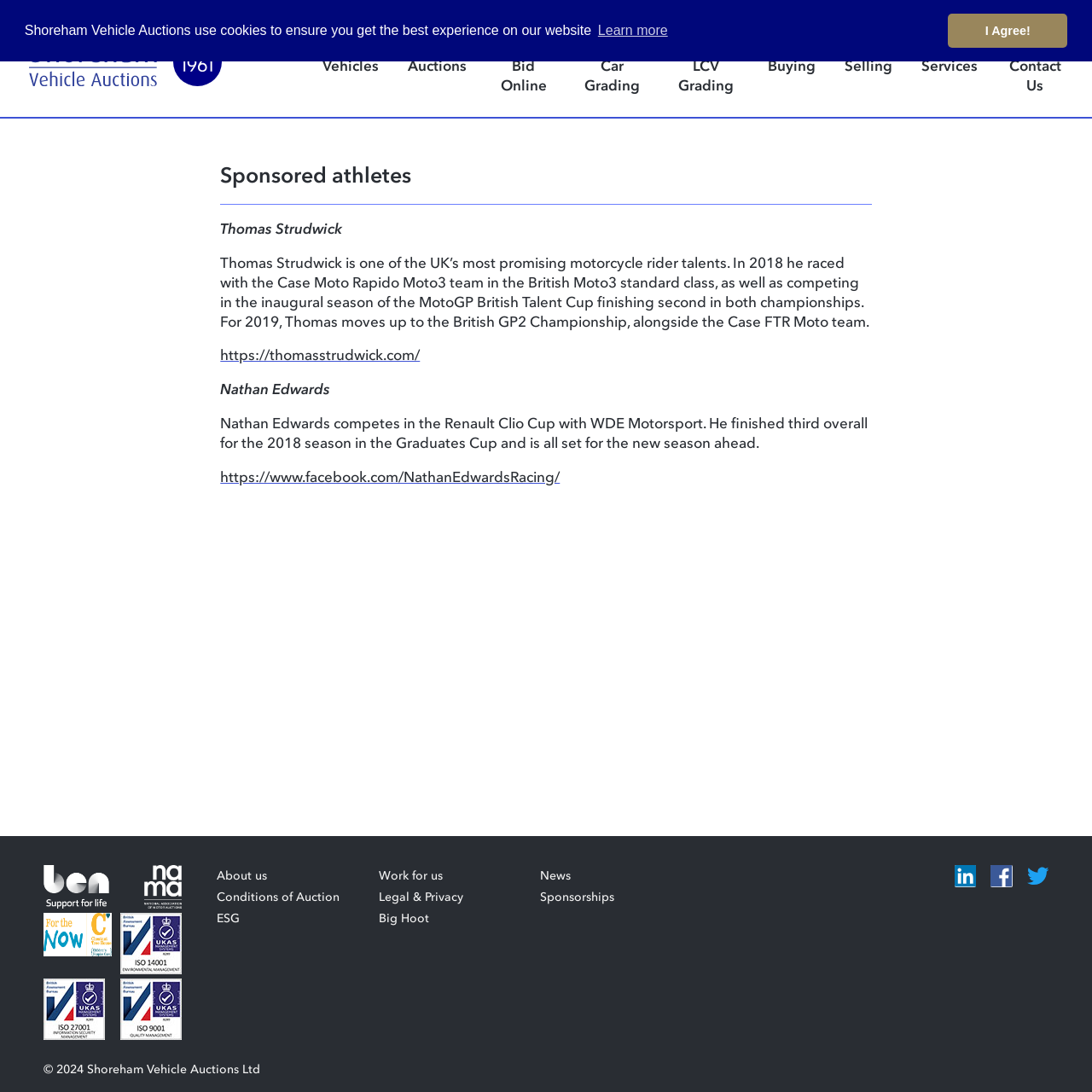Identify the bounding box coordinates of the specific part of the webpage to click to complete this instruction: "Click the 'Contact Us' link".

[0.909, 0.038, 0.987, 0.101]